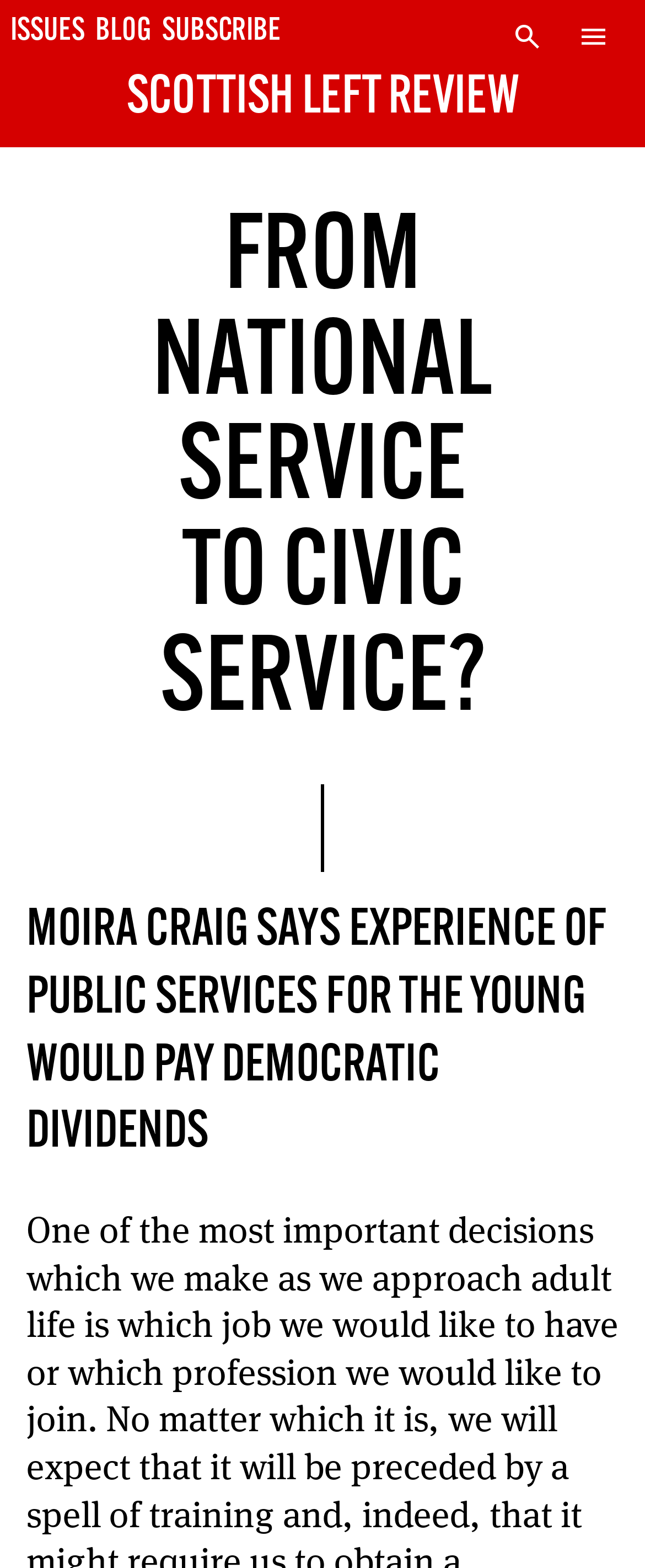From the element description Subscribe, predict the bounding box coordinates of the UI element. The coordinates must be specified in the format (top-left x, top-left y, bottom-right x, bottom-right y) and should be within the 0 to 1 range.

[0.252, 0.007, 0.436, 0.037]